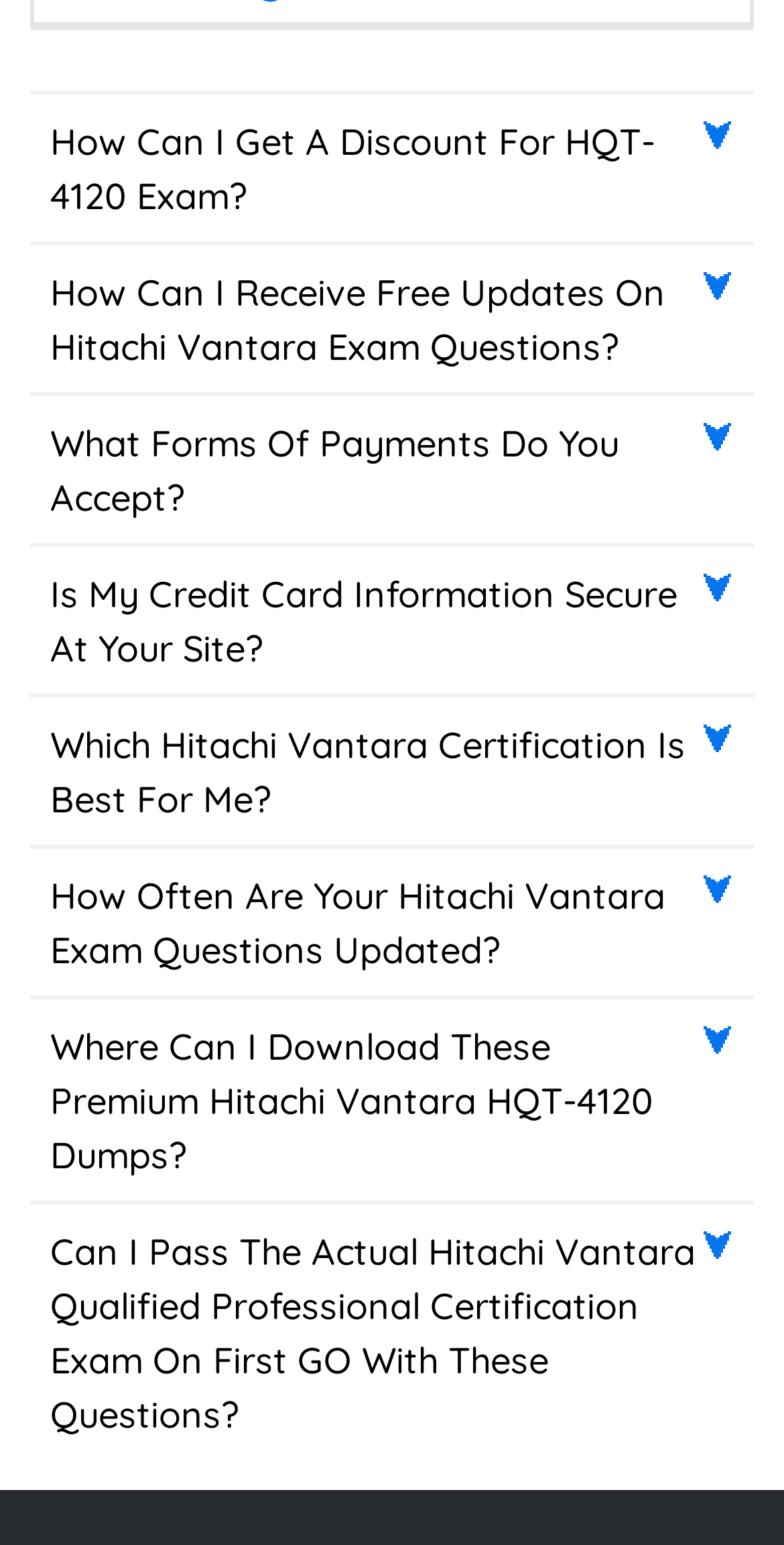Using the information shown in the image, answer the question with as much detail as possible: Are the FAQs expanded by default?

I checked the 'expanded' property of each link element, and they are all set to 'True'.